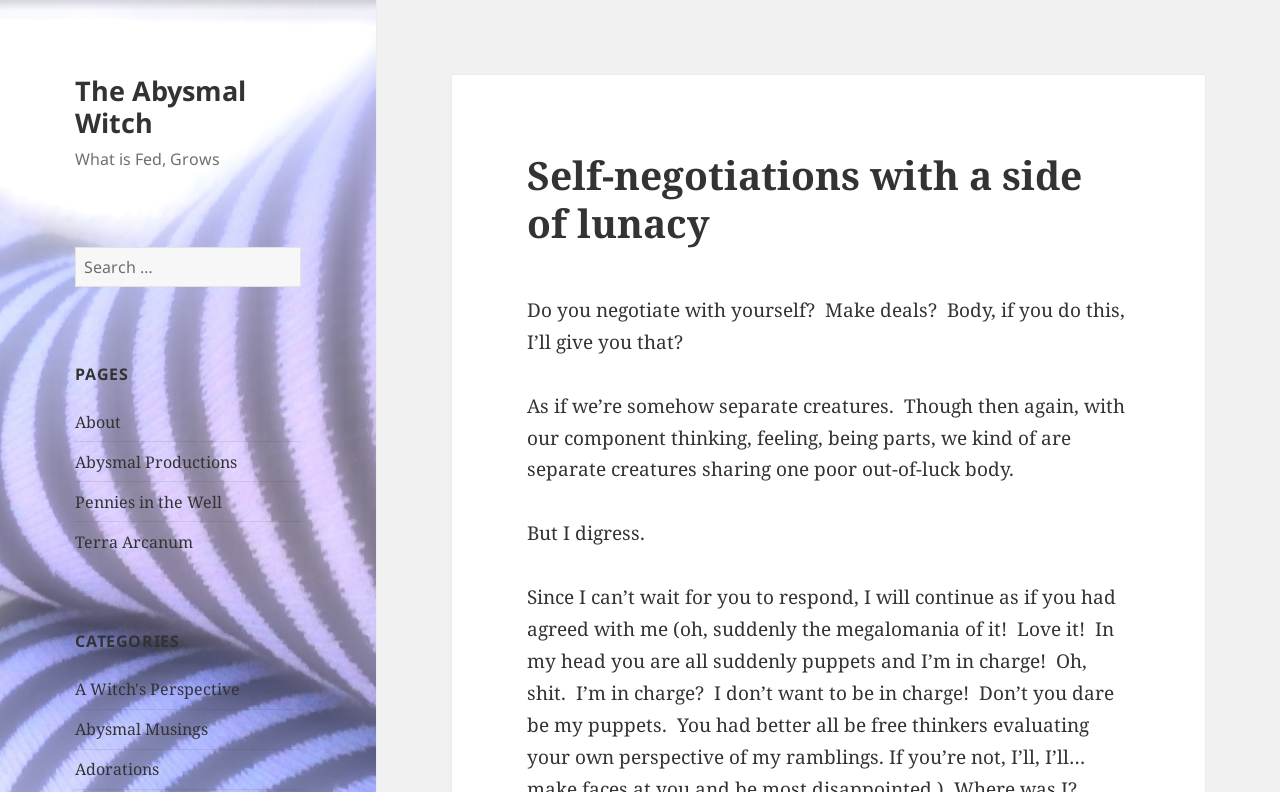Determine the bounding box coordinates of the clickable area required to perform the following instruction: "Search for something". The coordinates should be represented as four float numbers between 0 and 1: [left, top, right, bottom].

[0.059, 0.311, 0.235, 0.362]